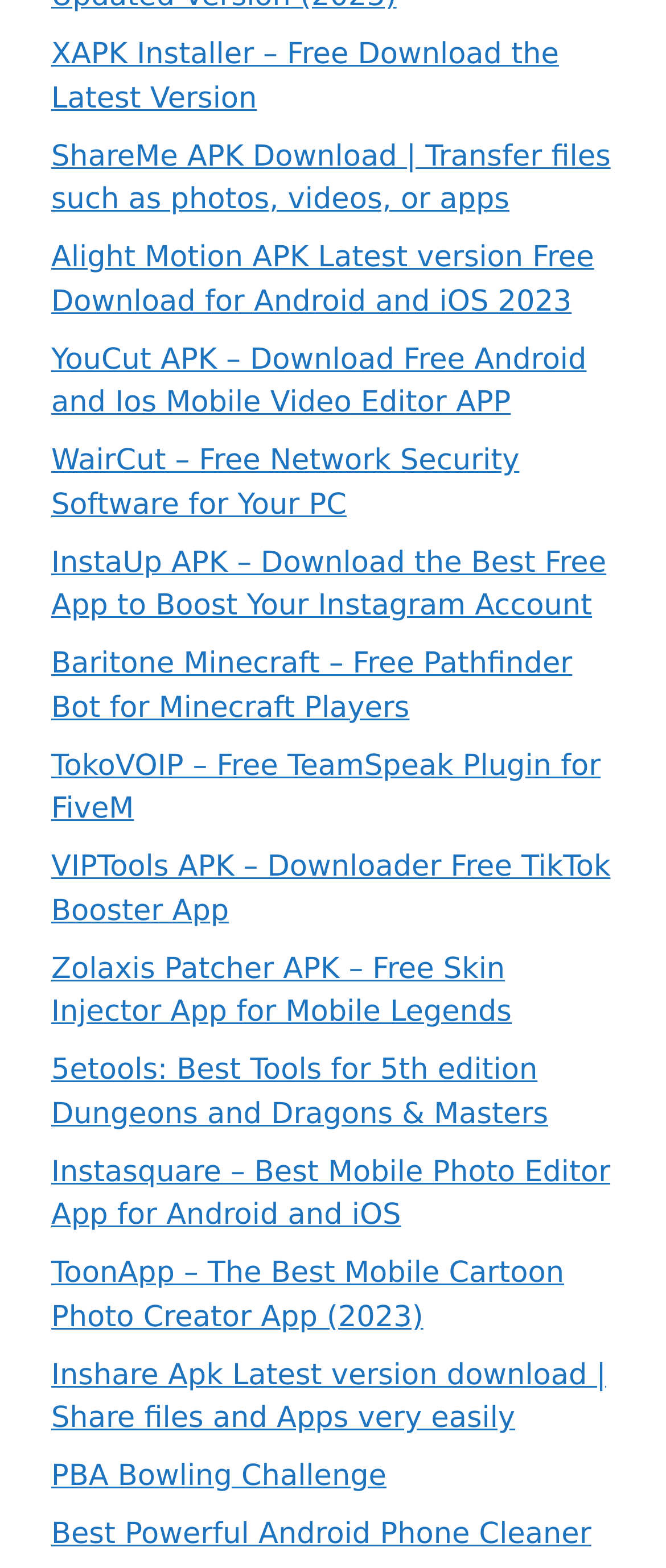What is the topic of the first link?
Provide a detailed answer to the question using information from the image.

I looked at the OCR text of the first link element, which is 'XAPK Installer – Free Download the Latest Version', and determined that the topic of the first link is XAPK Installer.